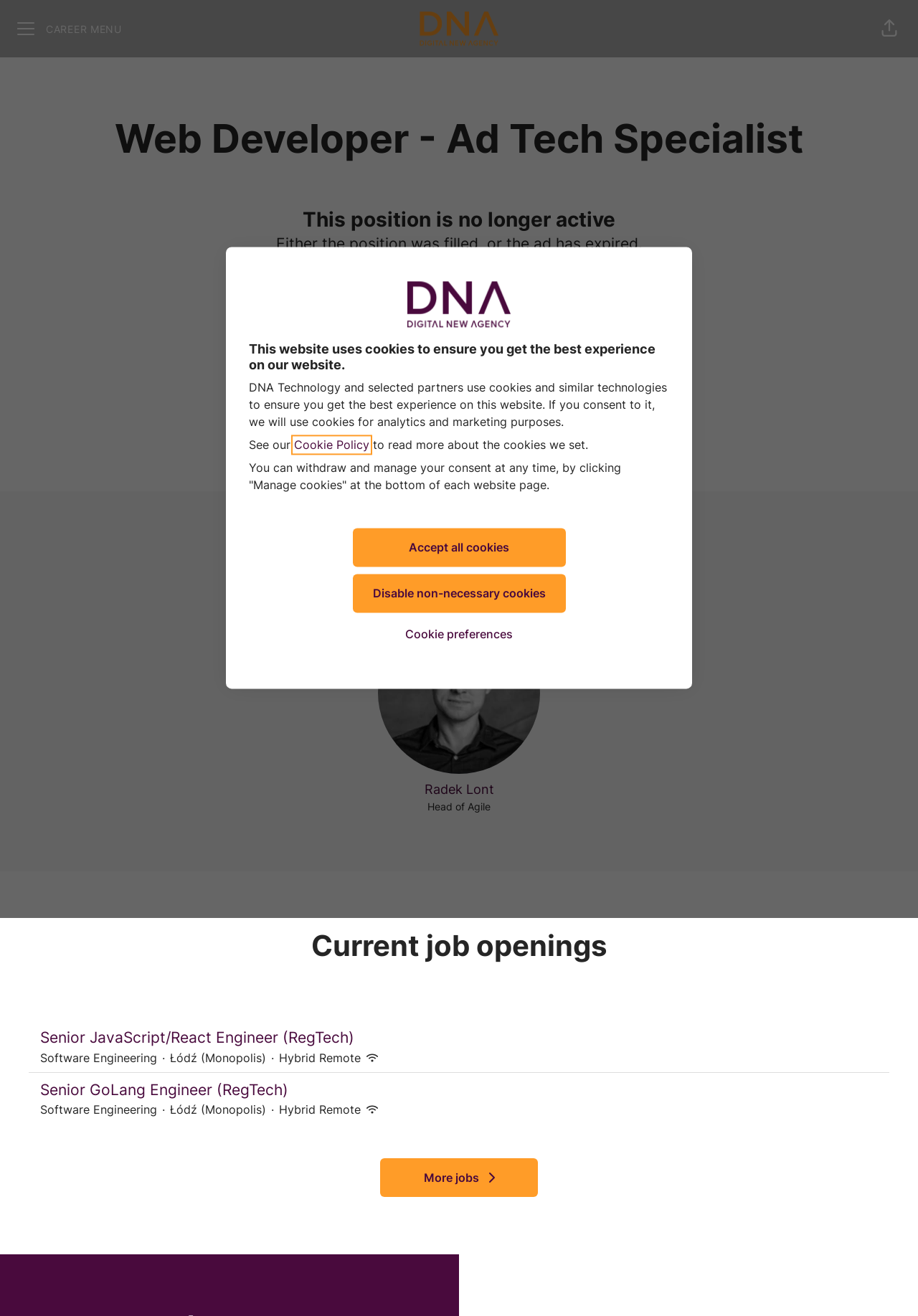Where can I find more information about the cookies used?
From the image, provide a succinct answer in one word or a short phrase.

Cookie Policy